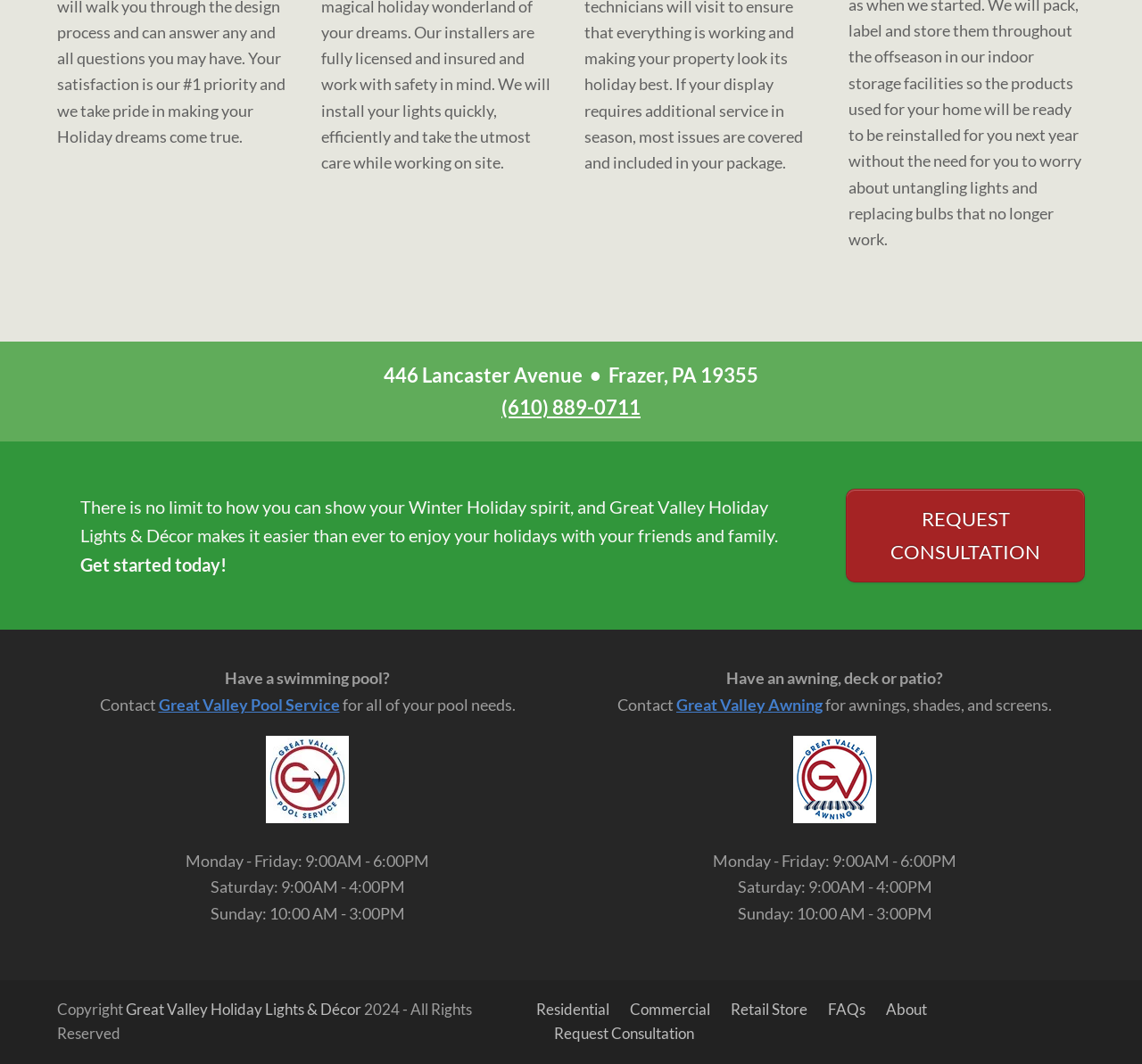Please determine the bounding box of the UI element that matches this description: Request Consultation. The coordinates should be given as (top-left x, top-left y, bottom-right x, bottom-right y), with all values between 0 and 1.

[0.485, 0.963, 0.608, 0.98]